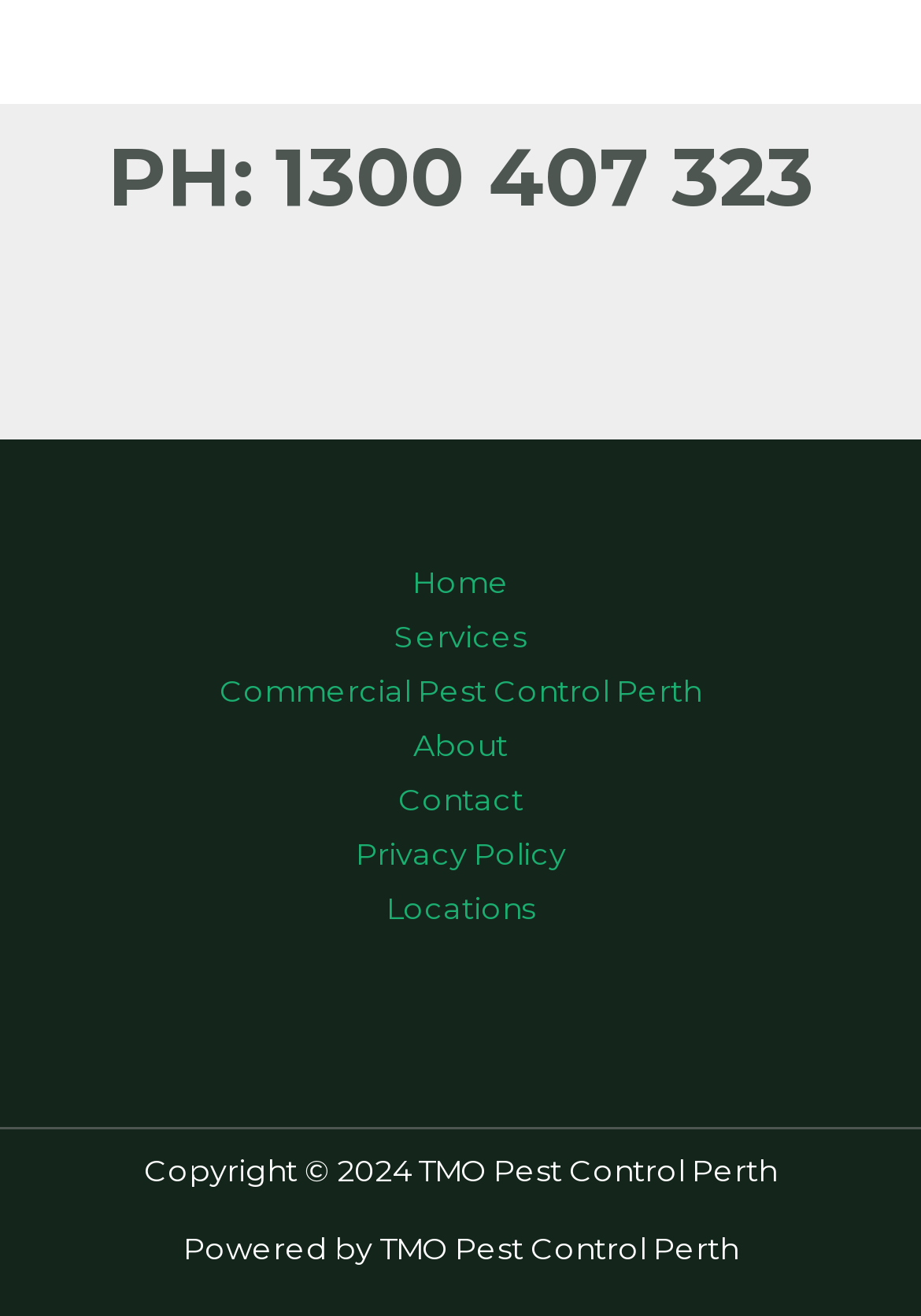What is the first link in the site navigation?
Can you provide an in-depth and detailed response to the question?

I examined the site navigation section and found that the first link is 'Home', which is located at the top of the navigation menu.